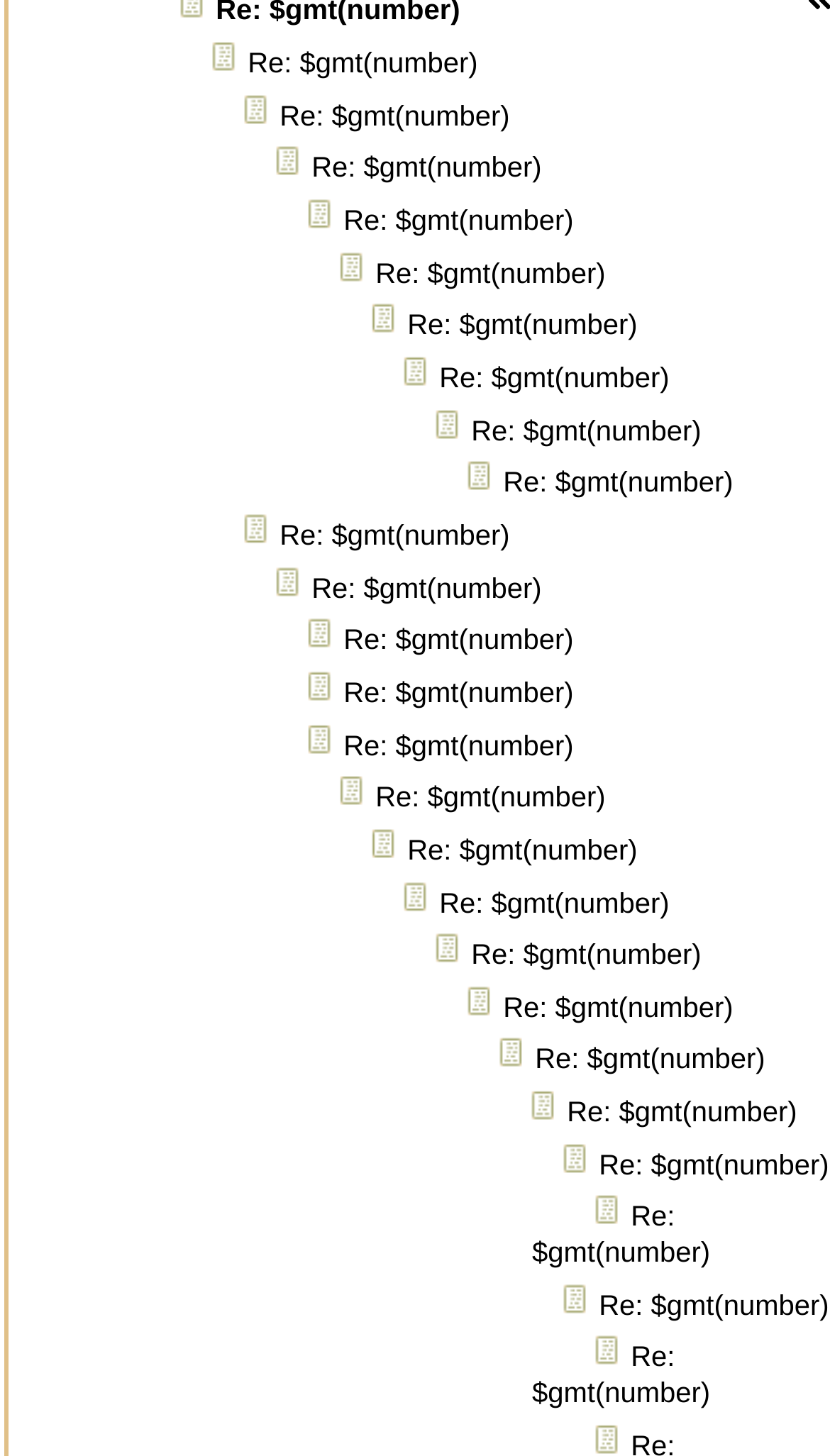Please determine the bounding box coordinates for the UI element described here. Use the format (top-left x, top-left y, bottom-right x, bottom-right y) with values bounded between 0 and 1: Re: $gmt(number)

[0.641, 0.921, 0.856, 0.967]